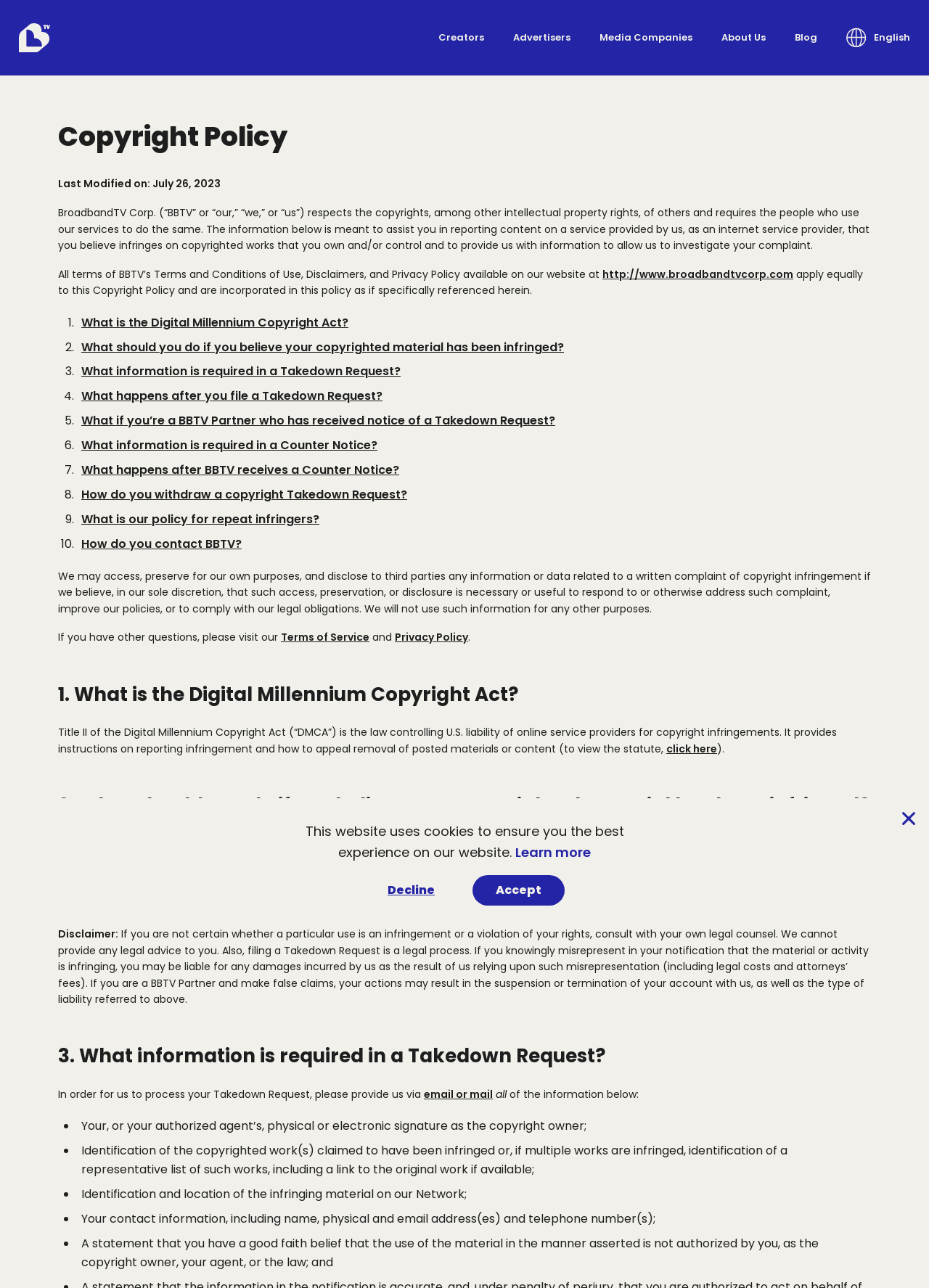What information is required in a Takedown Request?
Using the visual information, reply with a single word or short phrase.

Signature, work identification, and contact information